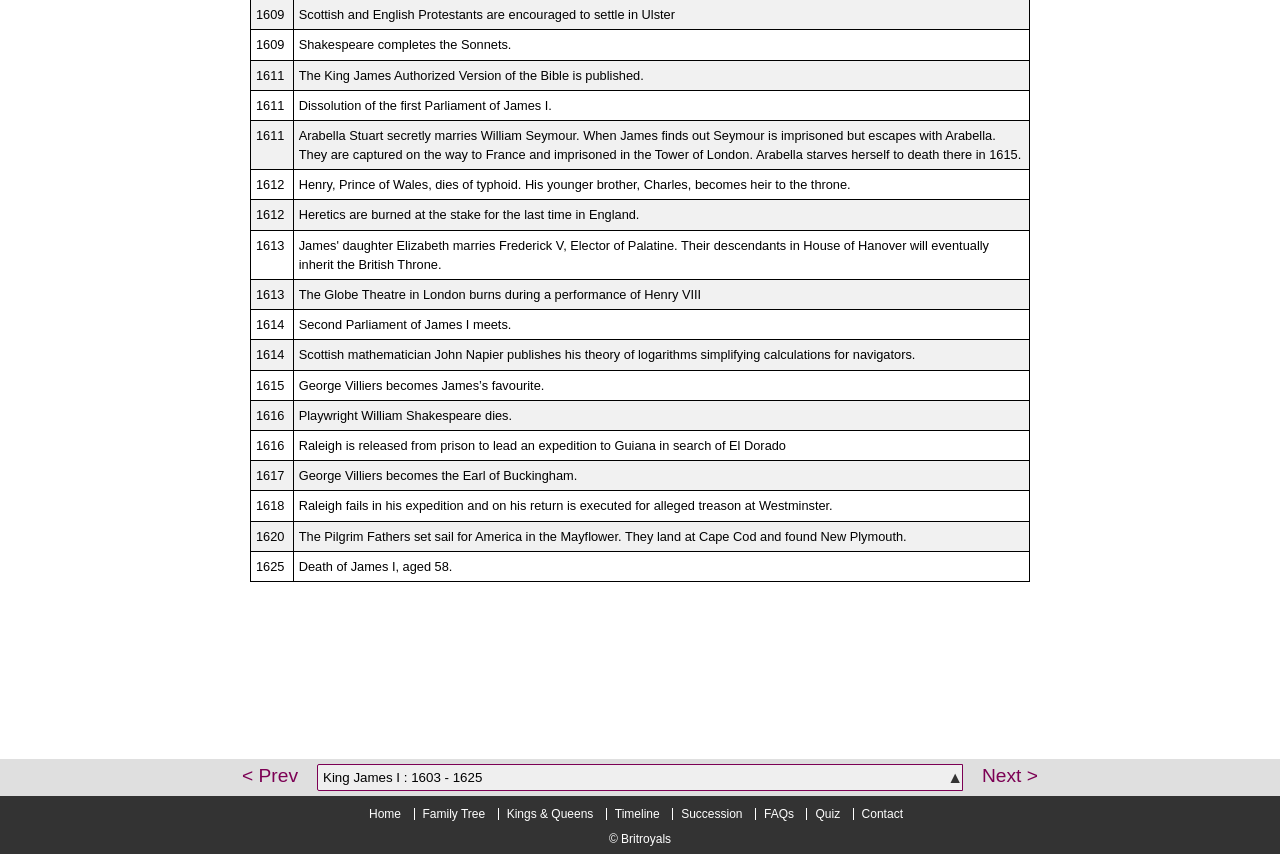Who dies in 1612 due to typhoid?
Examine the image closely and answer the question with as much detail as possible.

The answer can be found in the row where it is written 'Henry, Prince of Wales, dies of typhoid.' in the cell next to '1612'.